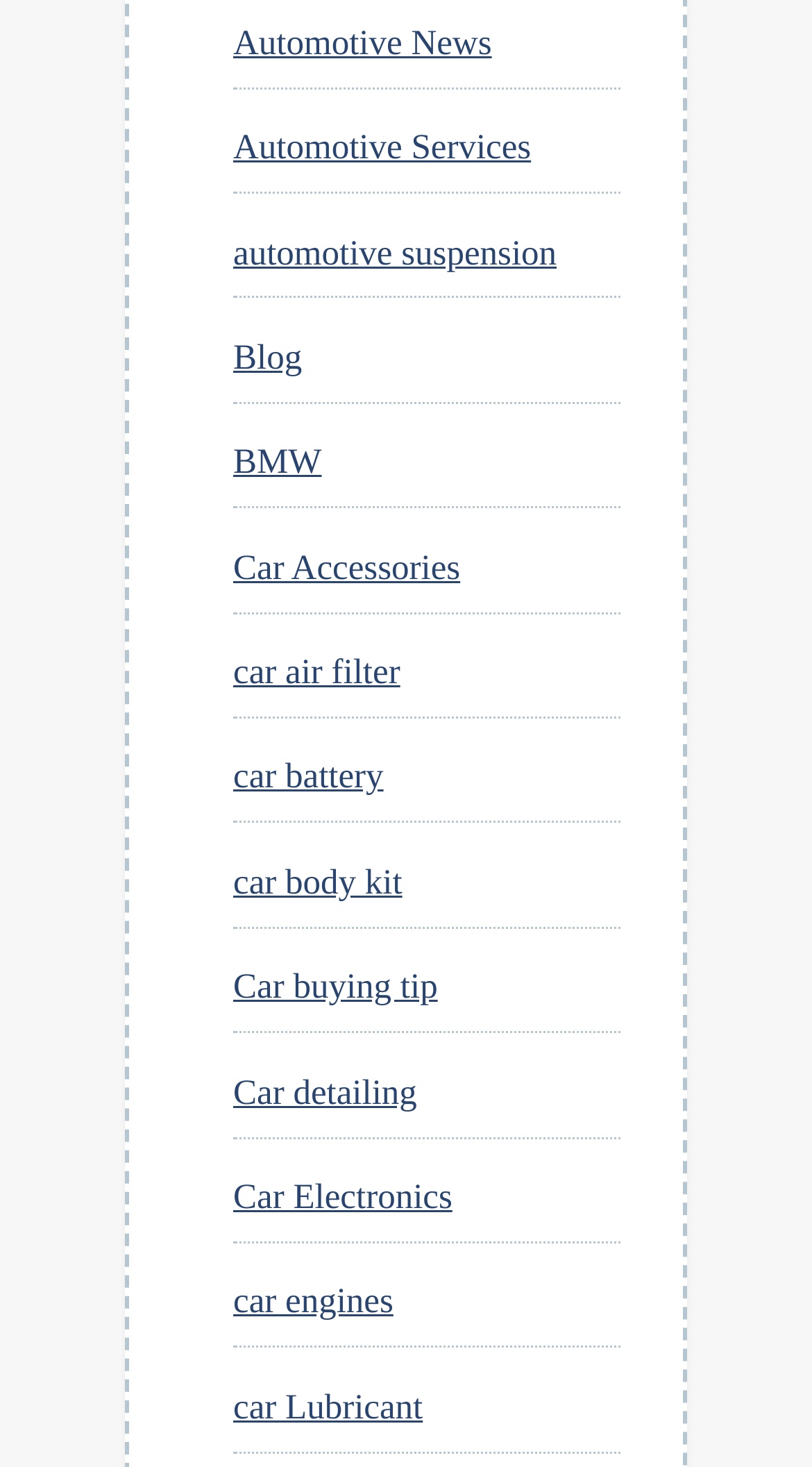Please locate the bounding box coordinates of the element that should be clicked to achieve the given instruction: "Click on Automotive News".

[0.287, 0.015, 0.606, 0.042]